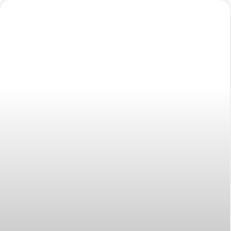Using the details from the image, please elaborate on the following question: What approach to dentistry is emphasized in the article?

The surrounding text in the caption highlights the importance of a gentle approach to dentistry, which implies that the article promotes a careful and non-invasive method of dental care.